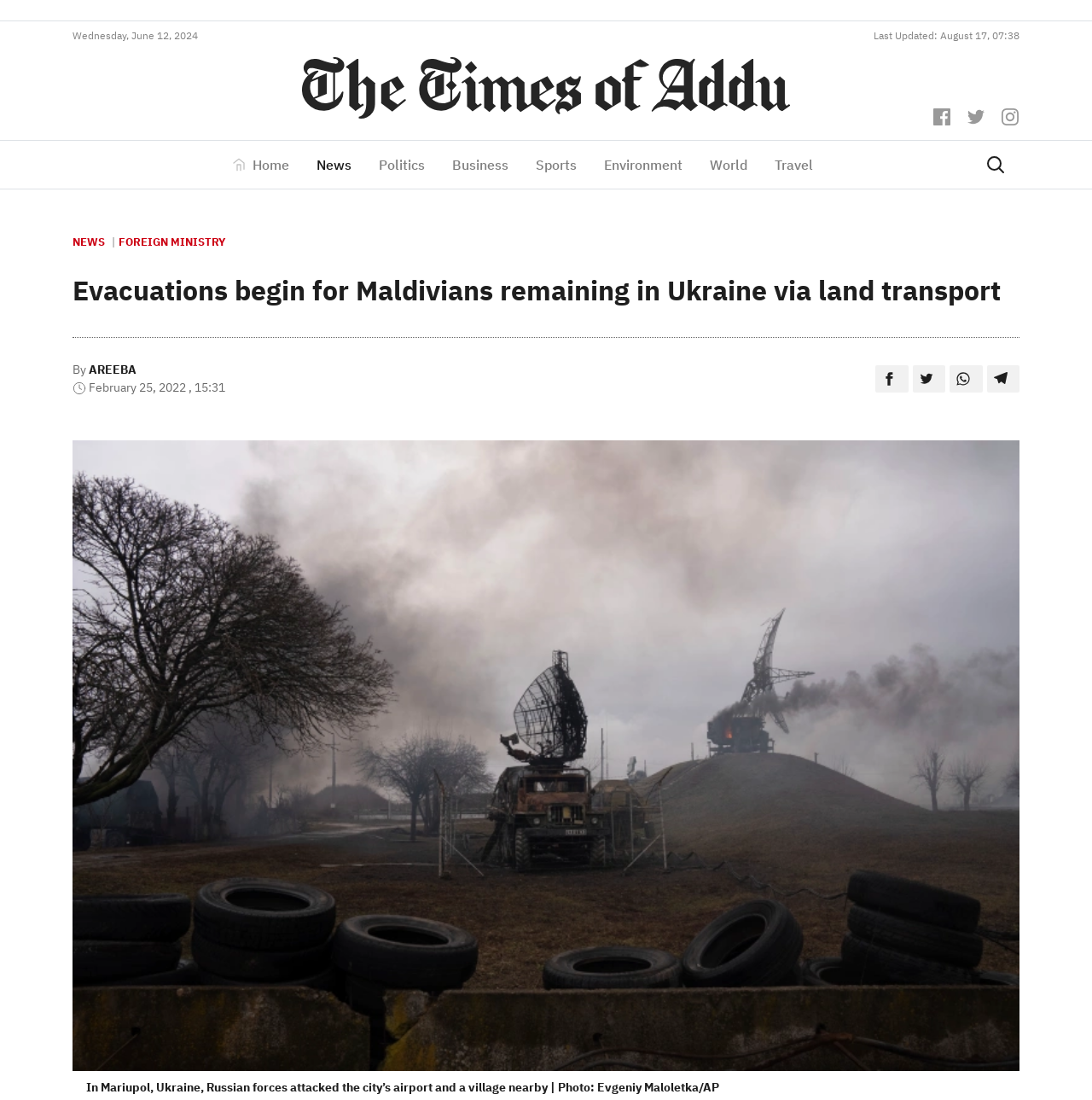Given the description "Facebook icon", provide the bounding box coordinates of the corresponding UI element.

[0.855, 0.097, 0.873, 0.112]